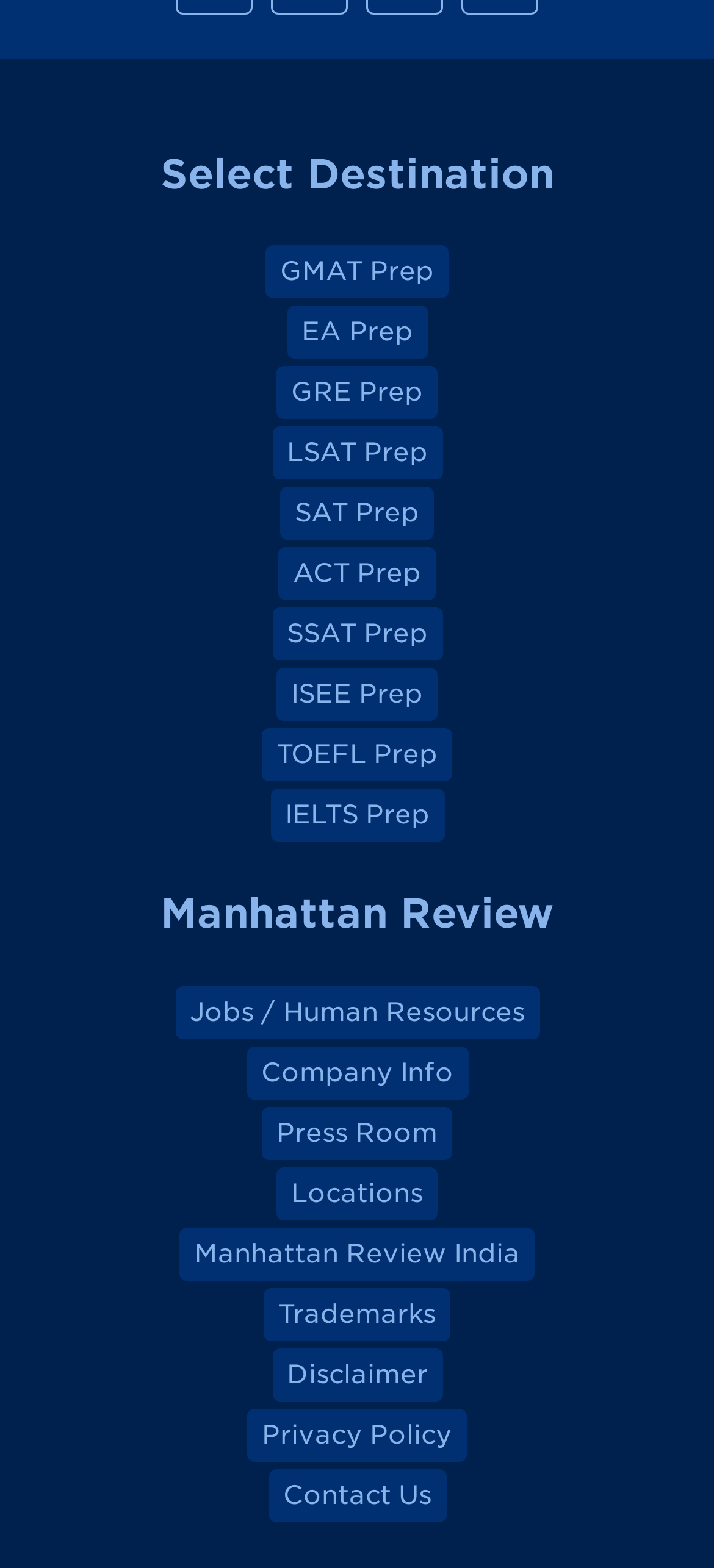What is the company name mentioned on the webpage? Analyze the screenshot and reply with just one word or a short phrase.

Manhattan Review